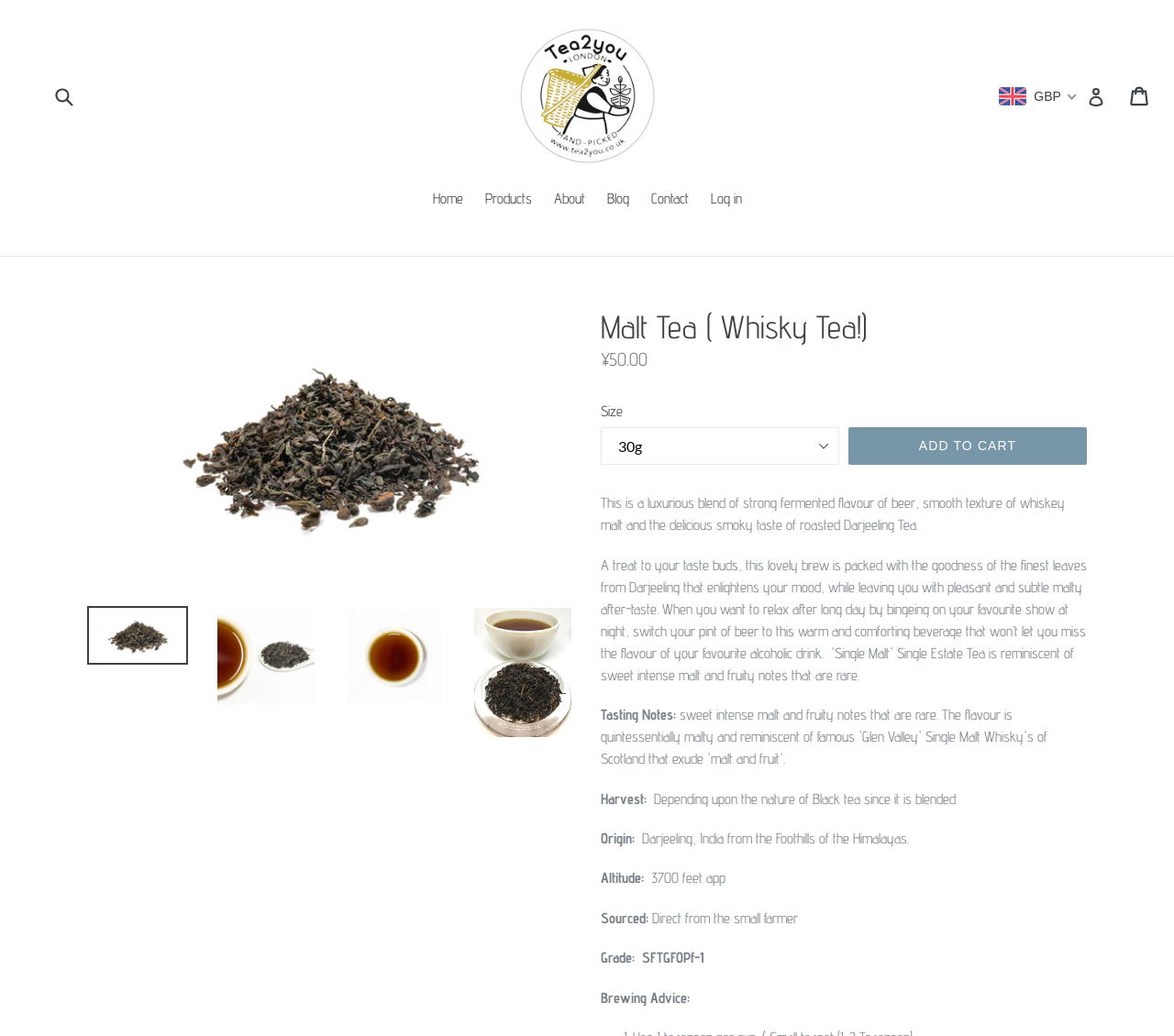Predict the bounding box coordinates of the UI element that matches this description: "Add to cart". The coordinates should be in the format [left, top, right, bottom] with each value between 0 and 1.

[0.723, 0.412, 0.926, 0.449]